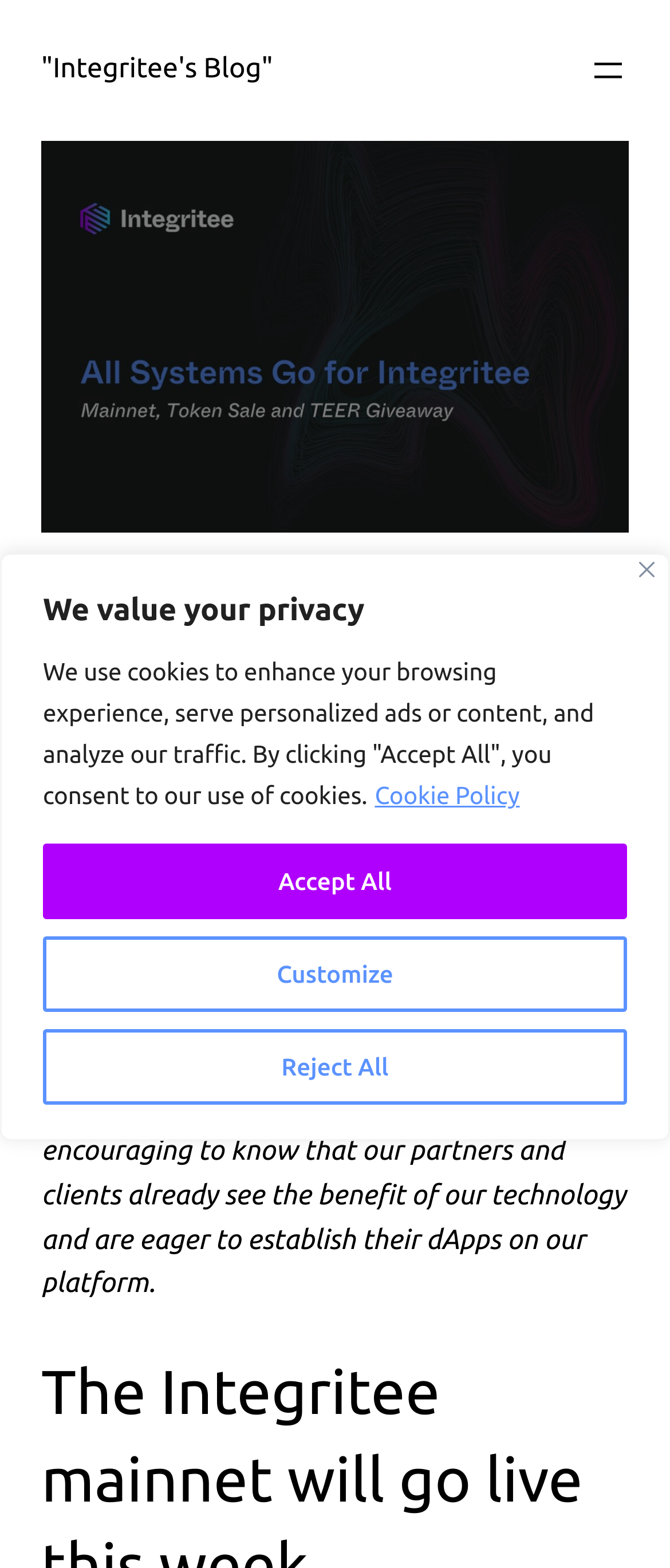What is Integritee's technology used for?
Based on the visual information, provide a detailed and comprehensive answer.

According to the webpage, Integritee's partners and clients already see the benefit of their technology and are eager to establish their dApps on their platform, which implies that their technology is used for privacy-preserving data services.